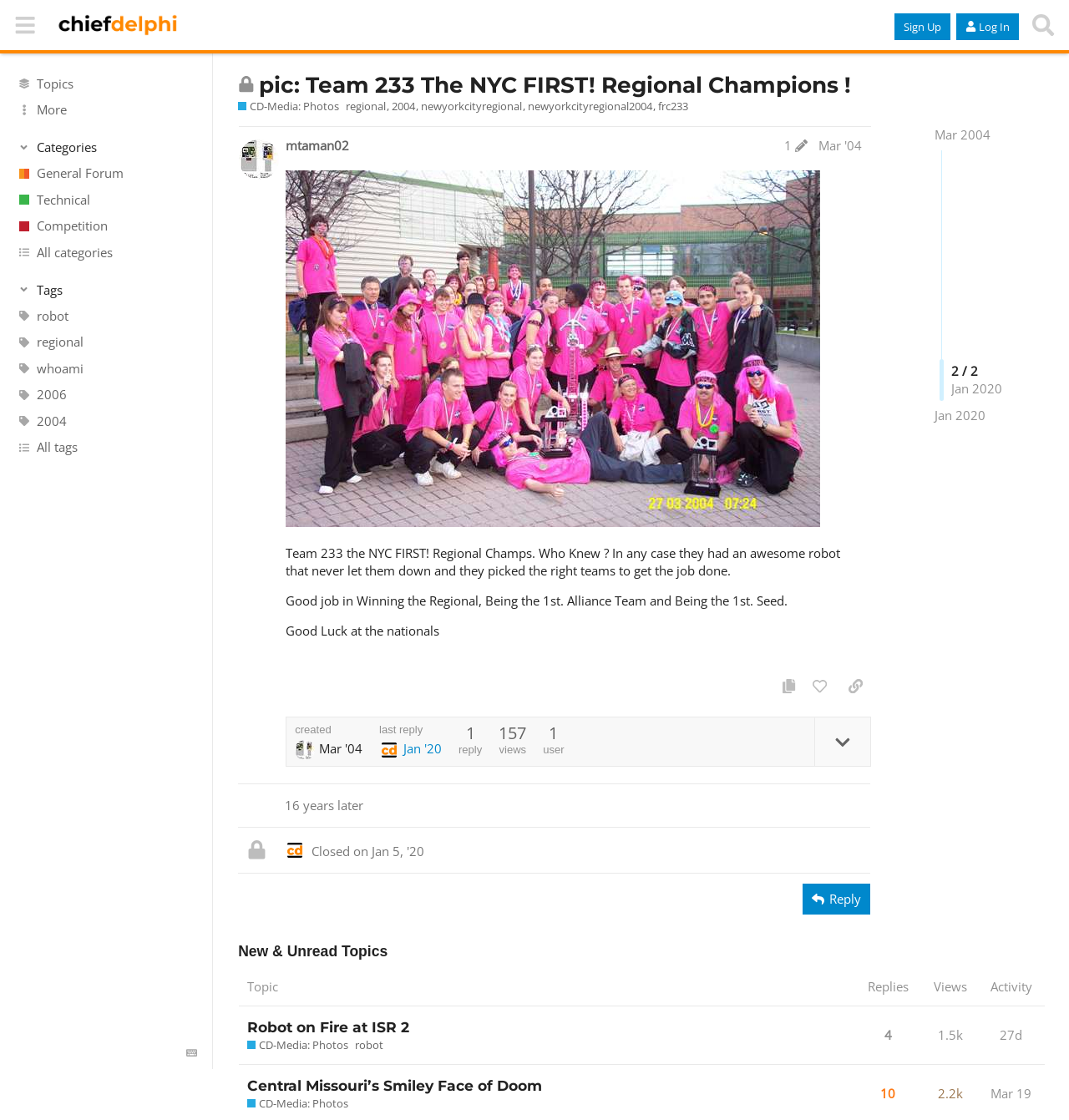Illustrate the webpage with a detailed description.

This webpage appears to be a forum discussion page, specifically a topic page about Team 233, the NYC FIRST! Regional Champions. At the top of the page, there is a header section with a button to hide the sidebar, a link to Chief Delphi, and buttons to sign up and log in. 

Below the header, there are several links to different categories, including Topics, General Forum, Technical, Competition, and All categories. Each of these links has an accompanying image. 

On the left side of the page, there is a sidebar with links to various tags, including robot, regional, whoami, 2006, 2004, and All tags. Each of these links also has an accompanying image.

The main content of the page is a discussion topic, which is closed and no longer accepts new replies. The topic title is "pic: Team 233 The NYC FIRST! Regional Champions!" and it has a link to CD-Media: Photos. Below the topic title, there is a list of tags, including regional, 2004, newyorkcityregional, newyorkcityregional2004, and frc233.

The first post in the discussion is from a user named mtaman02, and it has an image and several paragraphs of text. The post is about Team 233's victory in the NYC FIRST! Regional Championship and congratulates them on their win. 

Below the first post, there are several buttons and links, including a button to copy the contents of the post, a link to like the post, and a button to expand topic details. There is also information about when the post was created and when the last reply was made.

Further down the page, there is a second post from a user named system, which indicates that the topic is closed. Finally, there is a button to reply to the topic at the bottom of the page.